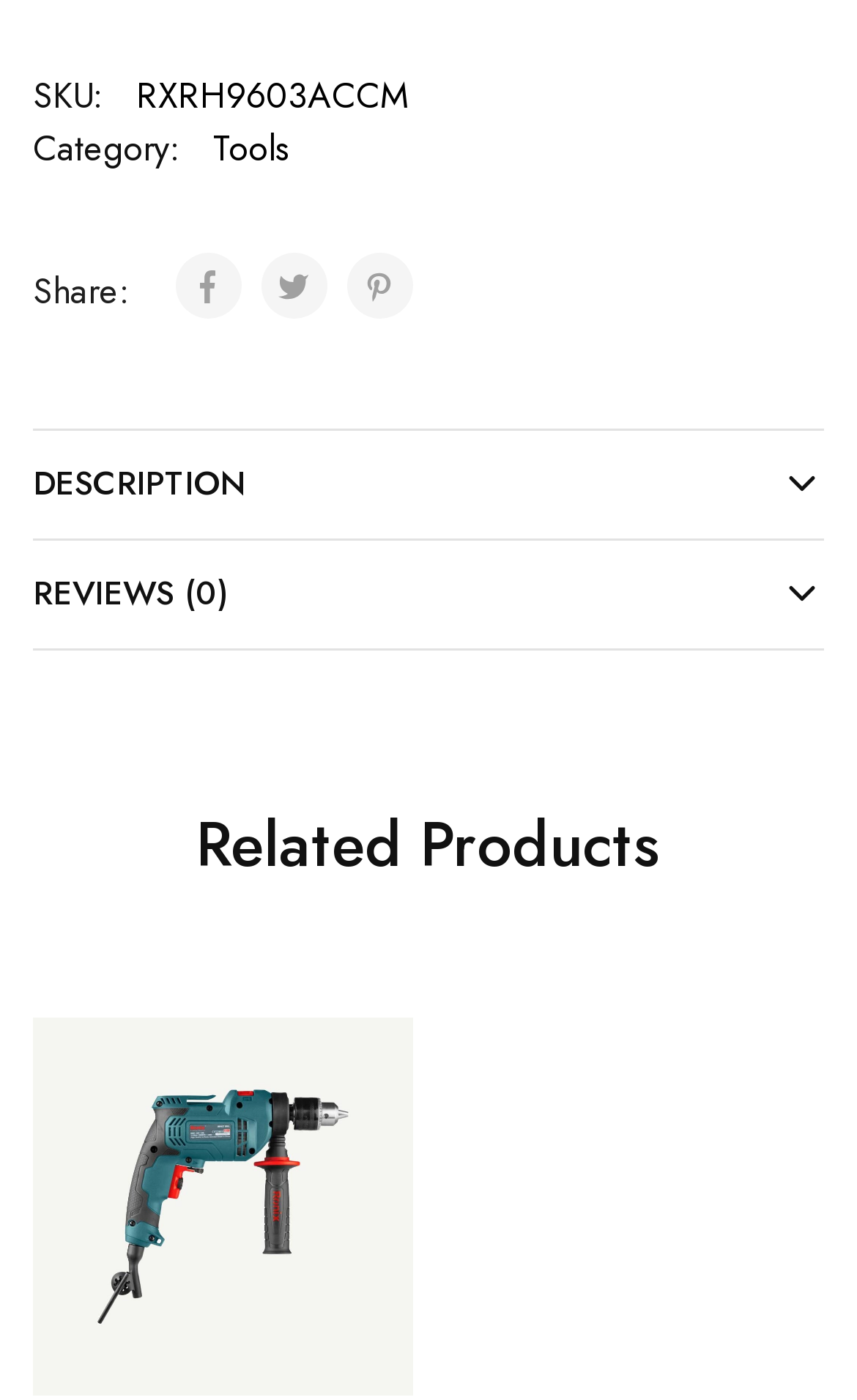Locate the bounding box coordinates of the UI element described by: "Description". Provide the coordinates as four float numbers between 0 and 1, formatted as [left, top, right, bottom].

[0.038, 0.305, 0.962, 0.385]